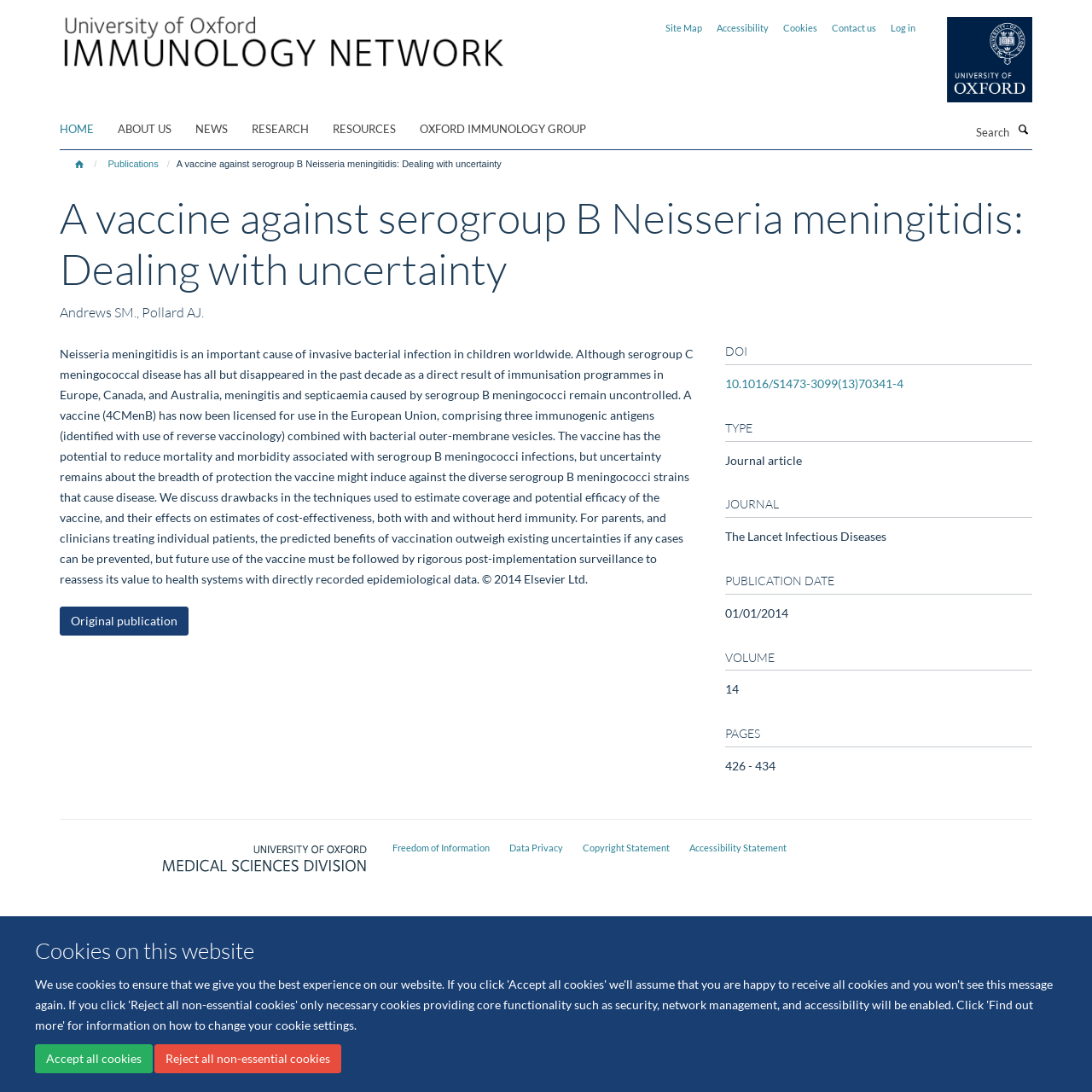Please give the bounding box coordinates of the area that should be clicked to fulfill the following instruction: "Read the publication details". The coordinates should be in the format of four float numbers from 0 to 1, i.e., [left, top, right, bottom].

[0.664, 0.344, 0.827, 0.358]